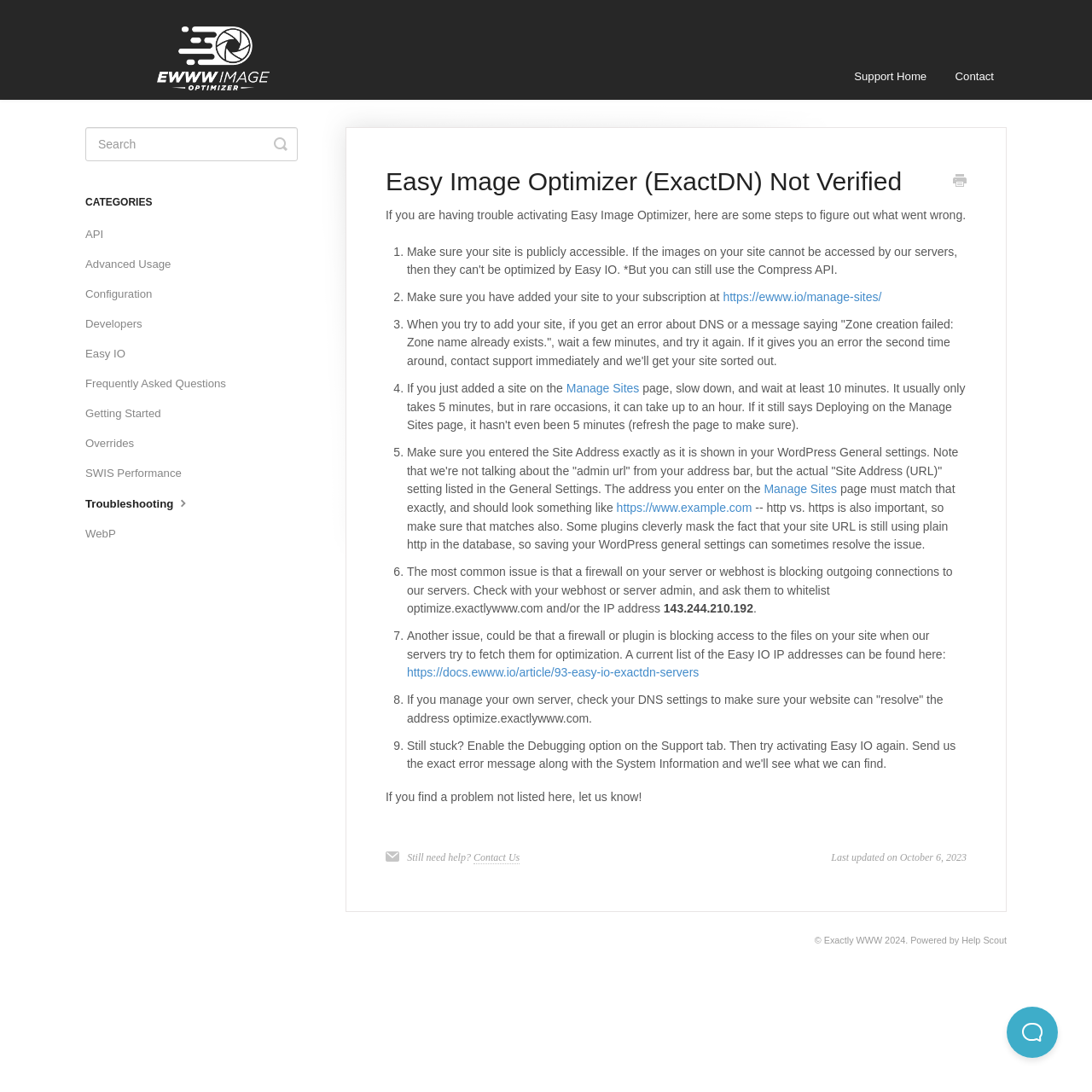Could you find the bounding box coordinates of the clickable area to complete this instruction: "Click on the 'Support Home' link"?

[0.77, 0.049, 0.86, 0.091]